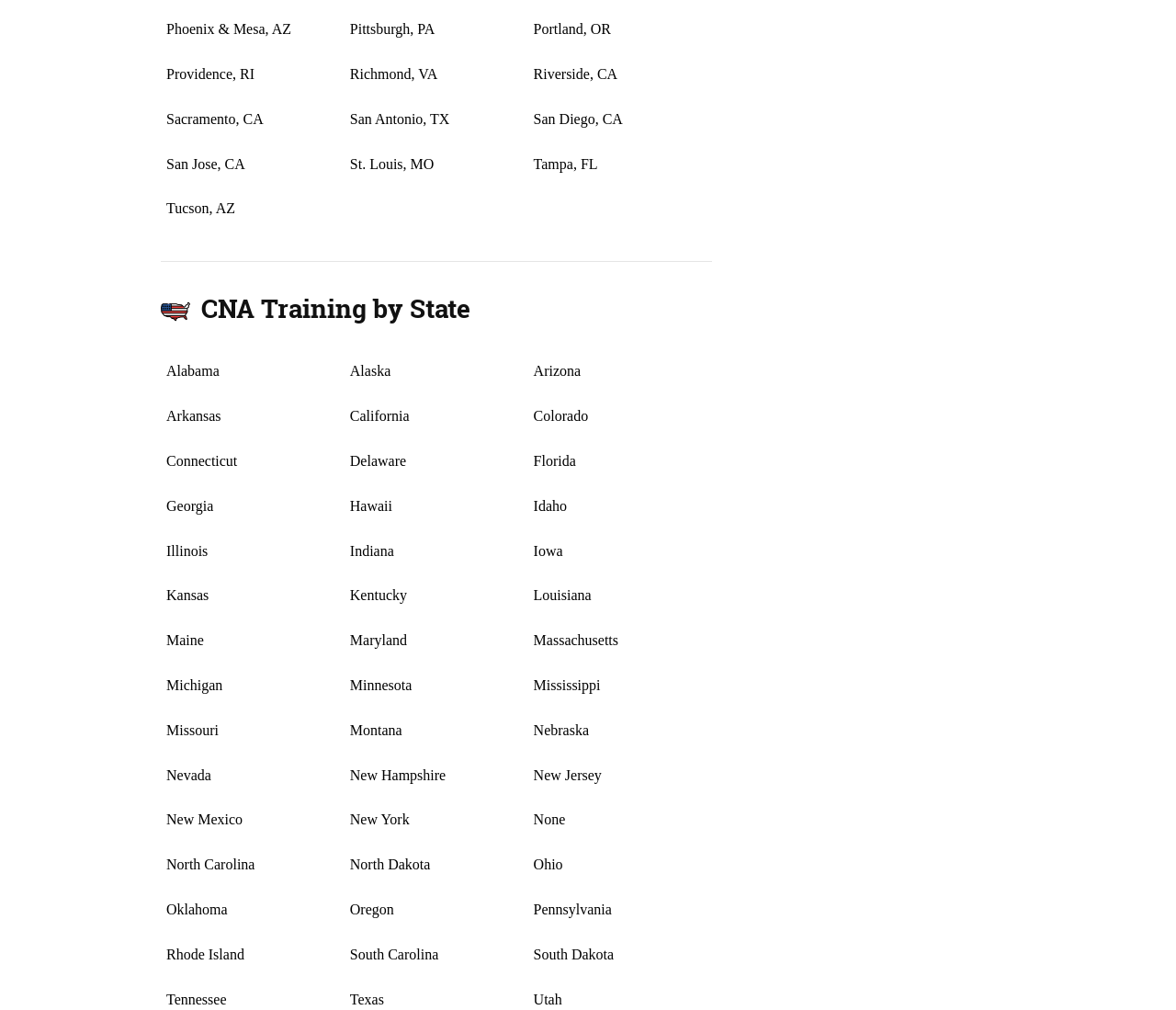Identify the bounding box coordinates of the clickable region necessary to fulfill the following instruction: "Select Alabama". The bounding box coordinates should be four float numbers between 0 and 1, i.e., [left, top, right, bottom].

[0.141, 0.355, 0.293, 0.381]